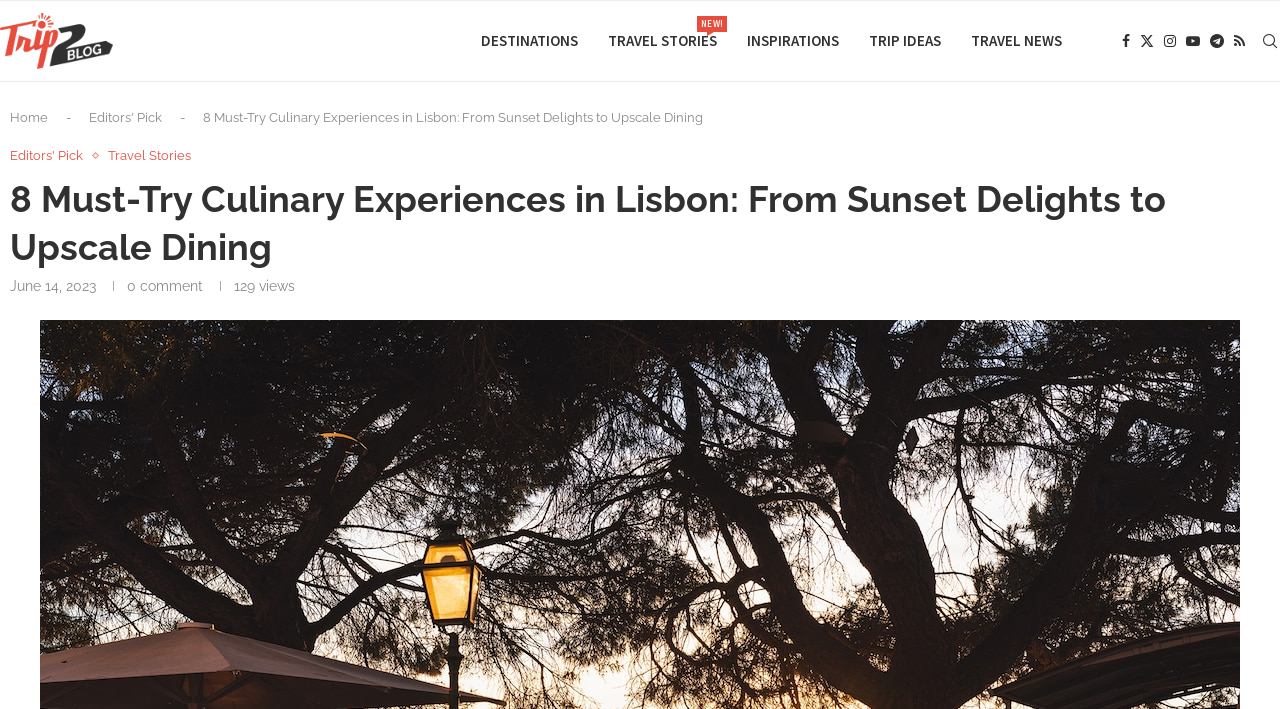Refer to the screenshot and answer the following question in detail:
What is the date of publication of this article?

The date of publication can be found below the article title, where it says 'June 14, 2023'.